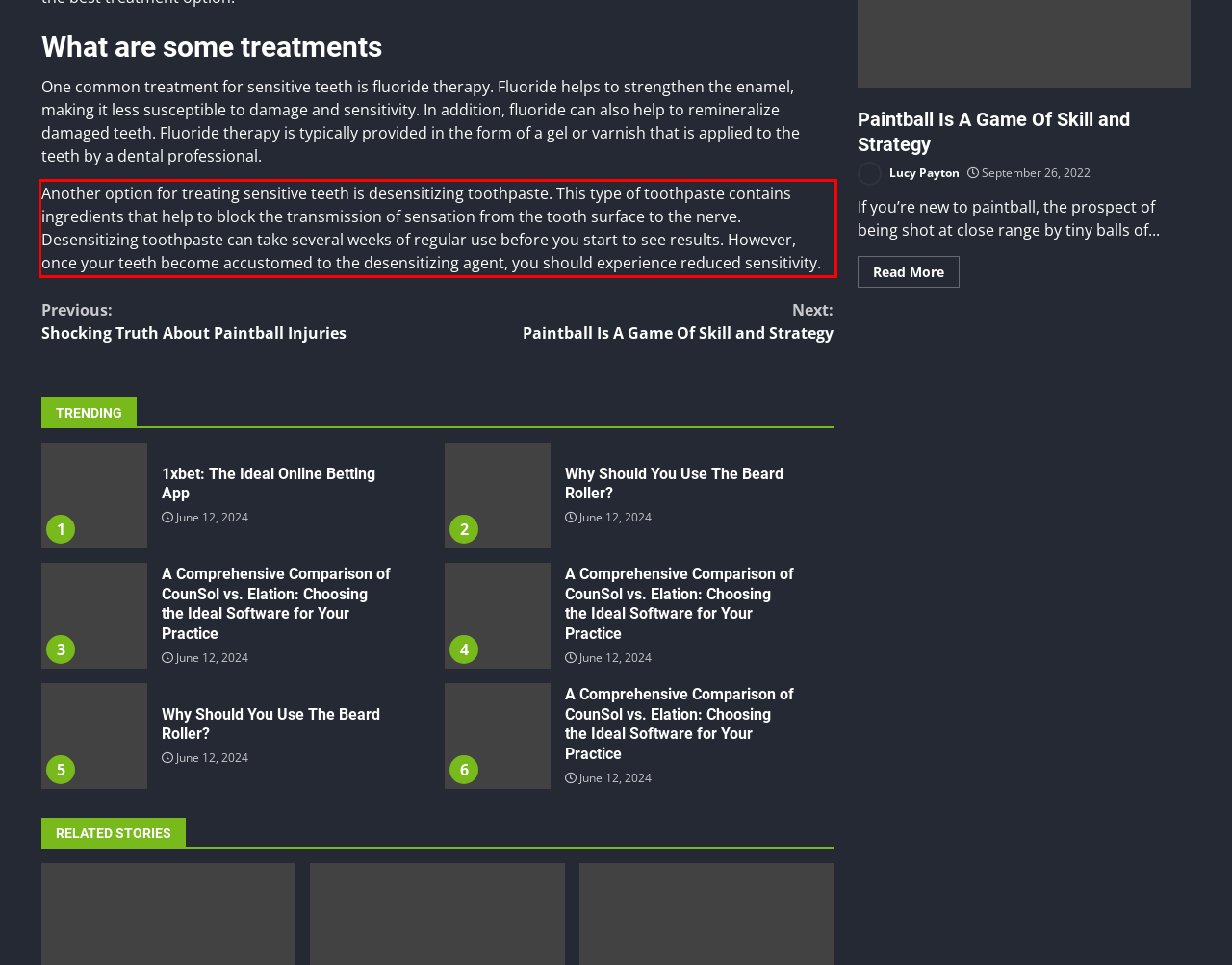Given a screenshot of a webpage containing a red bounding box, perform OCR on the text within this red bounding box and provide the text content.

Another option for treating sensitive teeth is desensitizing toothpaste. This type of toothpaste contains ingredients that help to block the transmission of sensation from the tooth surface to the nerve. Desensitizing toothpaste can take several weeks of regular use before you start to see results. However, once your teeth become accustomed to the desensitizing agent, you should experience reduced sensitivity.